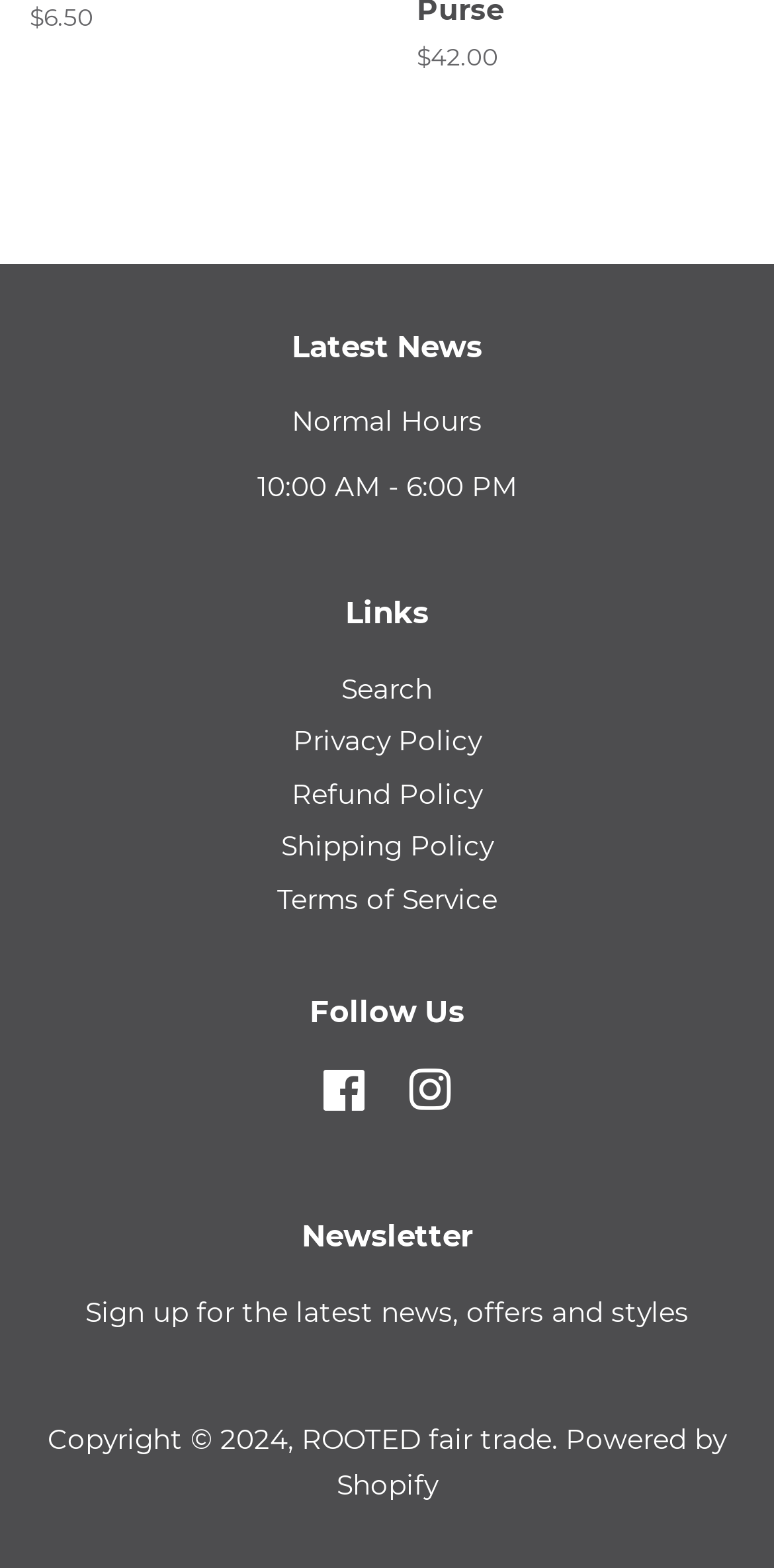Provide the bounding box coordinates for the UI element that is described as: "ROOTED fair trade".

[0.39, 0.907, 0.713, 0.927]